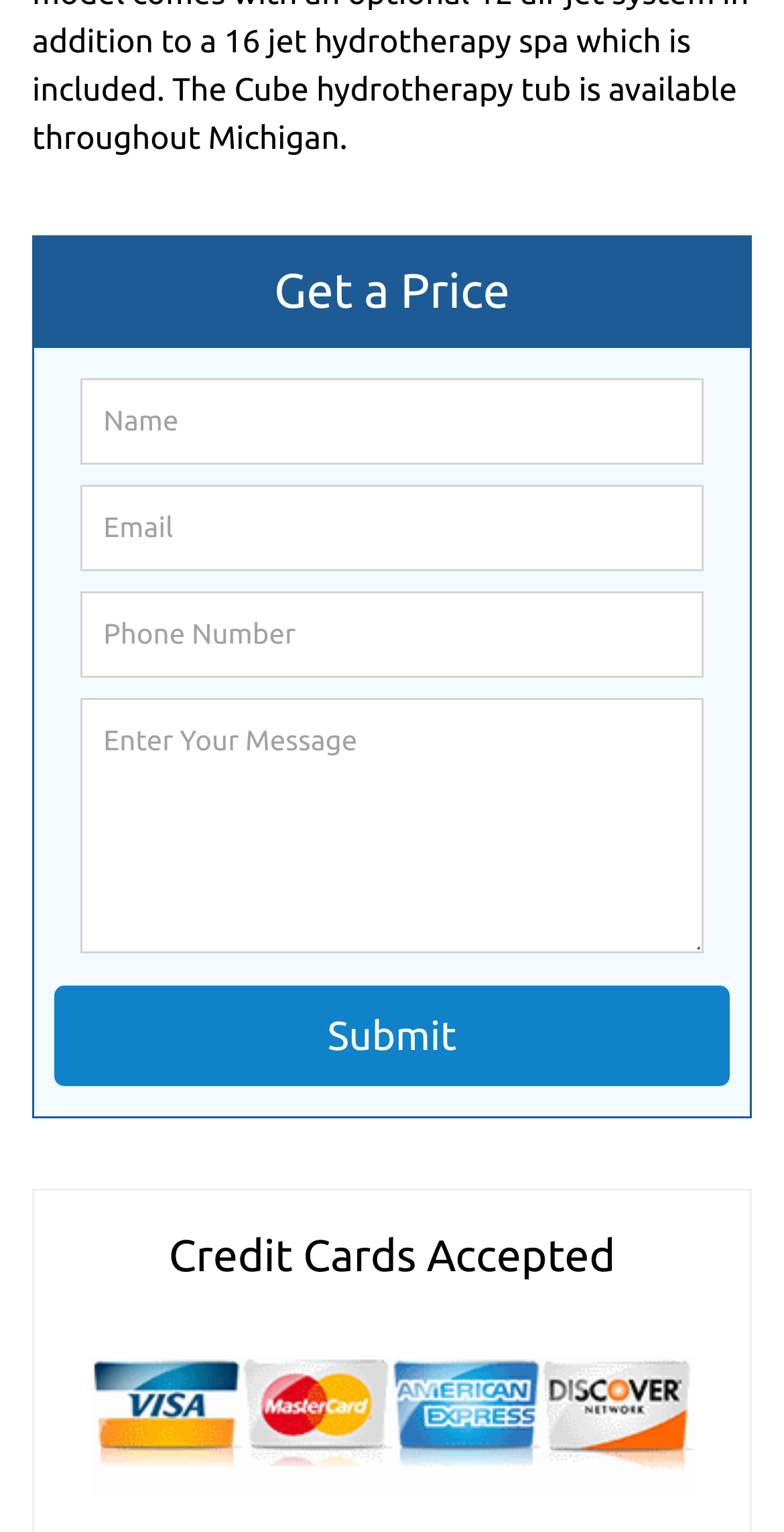Calculate the bounding box coordinates for the UI element based on the following description: "name="message" placeholder="Enter Your Message"". Ensure the coordinates are four float numbers between 0 and 1, i.e., [left, top, right, bottom].

[0.104, 0.456, 0.896, 0.623]